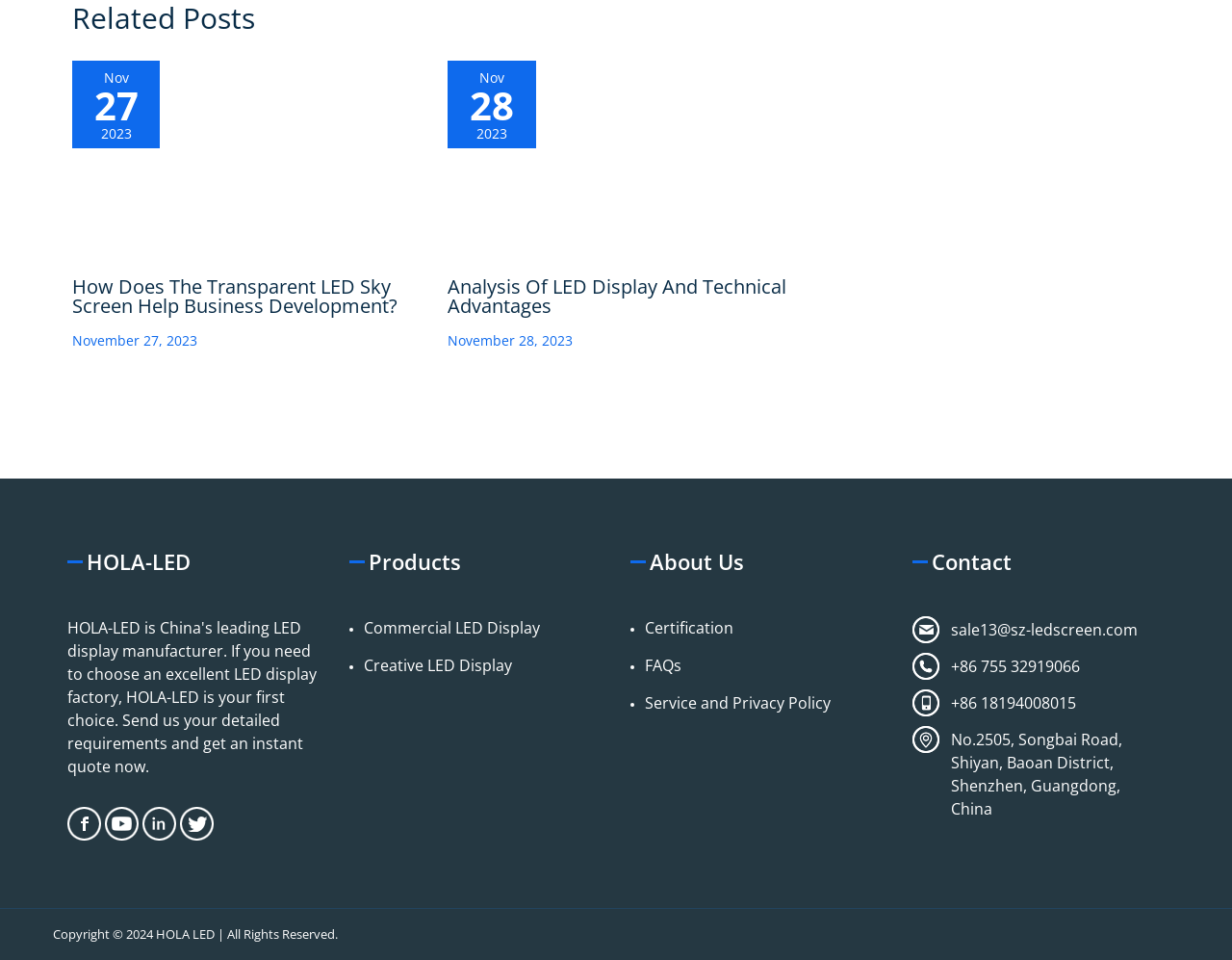Find the bounding box coordinates of the area that needs to be clicked in order to achieve the following instruction: "View Analysis Of LED Display And Technical Advantages". The coordinates should be specified as four float numbers between 0 and 1, i.e., [left, top, right, bottom].

[0.364, 0.155, 0.649, 0.177]